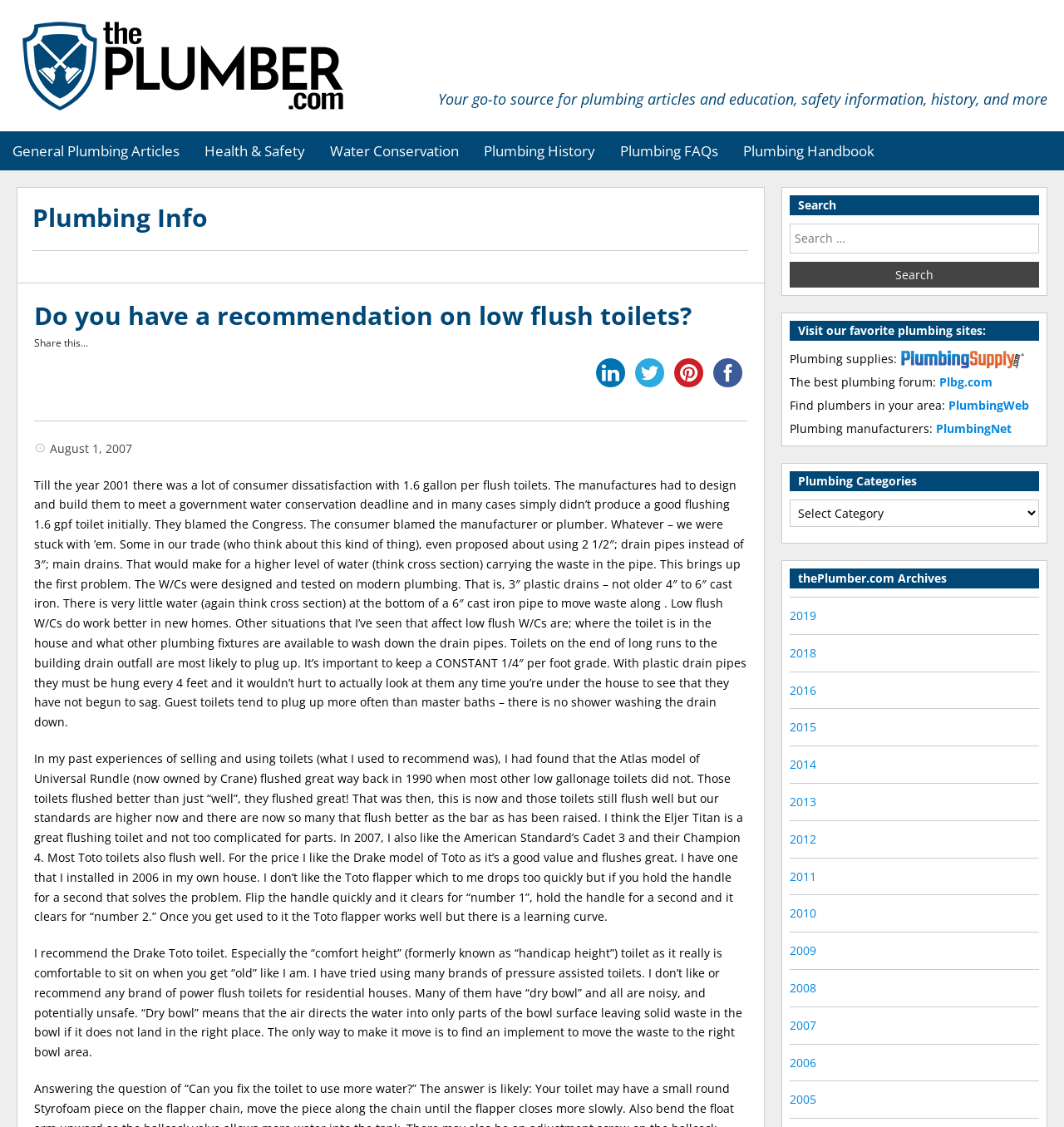Please answer the following question using a single word or phrase: 
What type of plumbing fixtures are discussed on the webpage?

Toilets